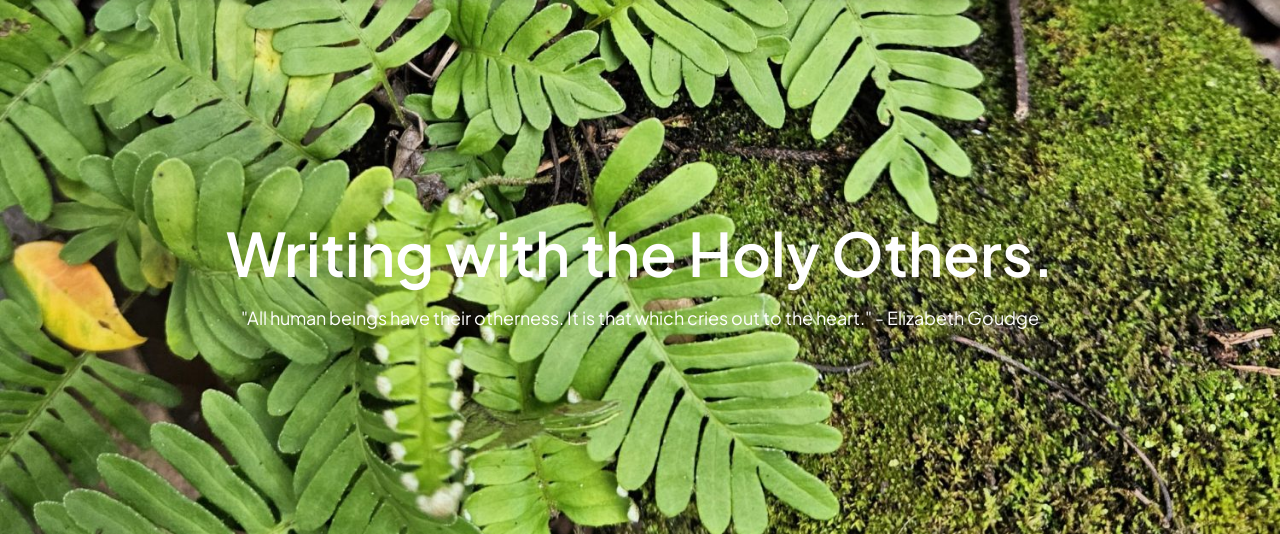Generate an elaborate caption for the image.

The image features a lush, green backdrop of leaves, primarily comprising ferns, resting on a vibrant, mossy ground. Overlaying this natural scene is a prominent, white textual header that reads, "Writing with the Holy Others." Below this title is a quote by Elizabeth Goudge: "All human beings have their otherness. It is that which cries out to the heart." The earthy tones and textures of the foliage evoke a sense of calm and connection to nature, aligning beautifully with the reflective theme of the text. This imagery complements the blog post titled "A prayer for the first day of virtual schooling," highlighting the significance of introspection and support during challenging times.